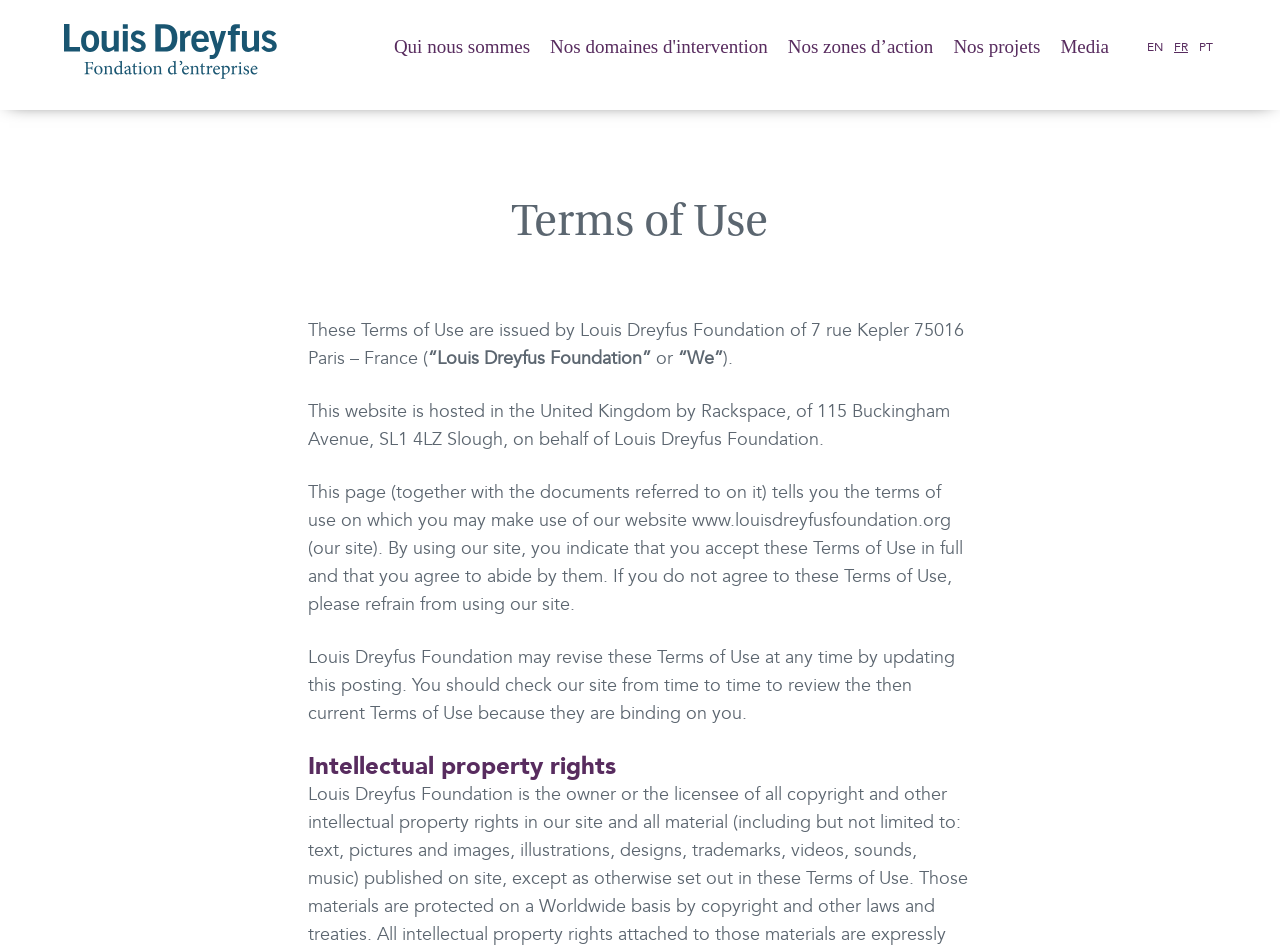Give a short answer using one word or phrase for the question:
How often should users check the Terms of Use page?

From time to time